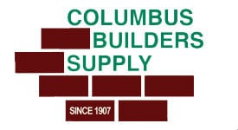Capture every detail in the image and describe it fully.

The image features the logo of Columbus Builders Supply, prominently displaying the company's name in bold green letters against a backdrop designed to resemble red bricks. Below the name, the phrase "SINCE 1907" highlights the company's long-standing history and commitment to quality service in the building materials industry. This logo symbolizes both stability and tradition, reflecting the company's establishment over a century ago as a trusted provider of construction materials in the Central Ohio area.